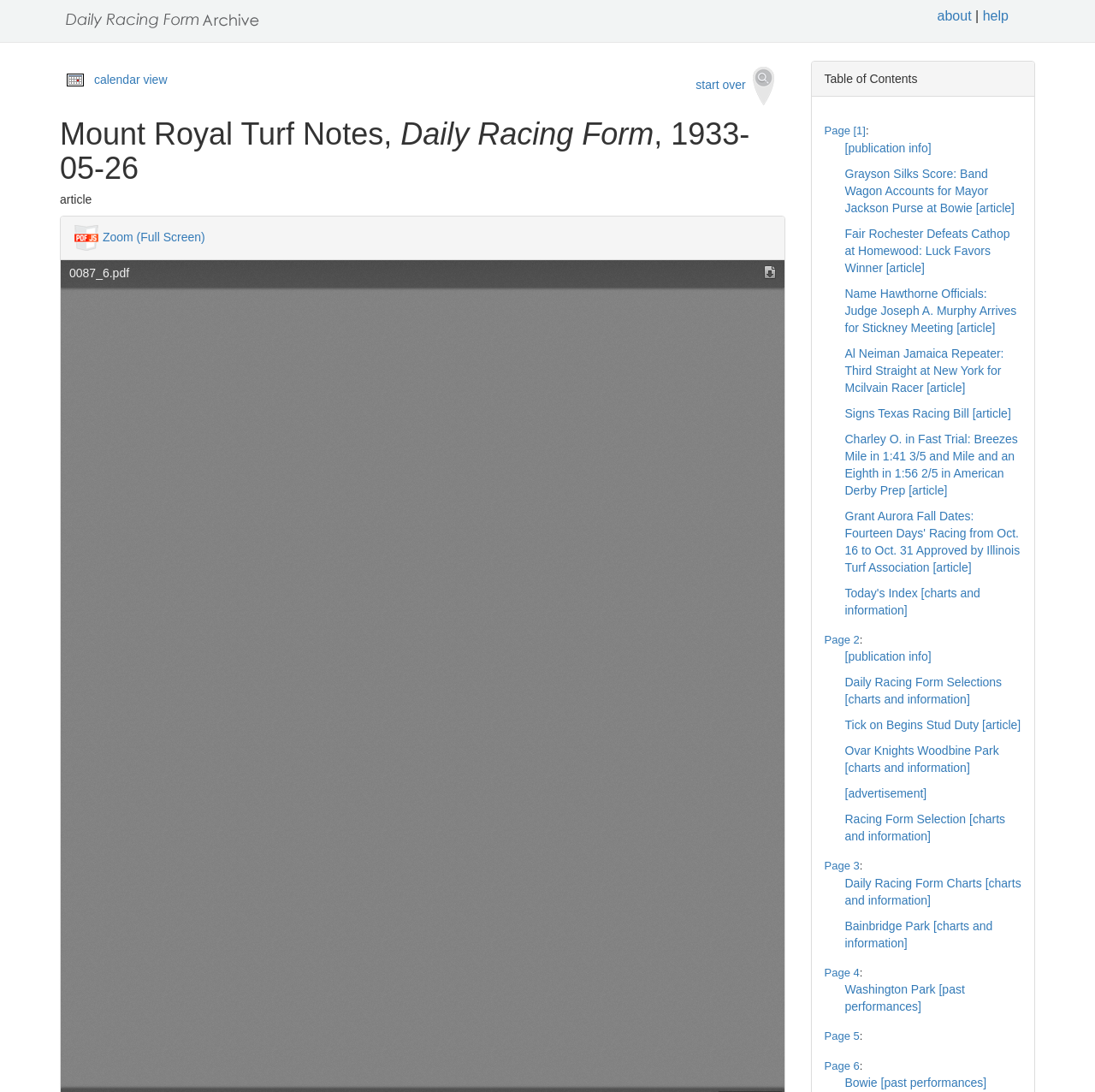What is the title of the first article?
Could you answer the question in a detailed manner, providing as much information as possible?

I found the title of the first article by looking at the link element inside the first DisclosureTriangle of the Table of Contents section, which is located at the top right of the webpage.